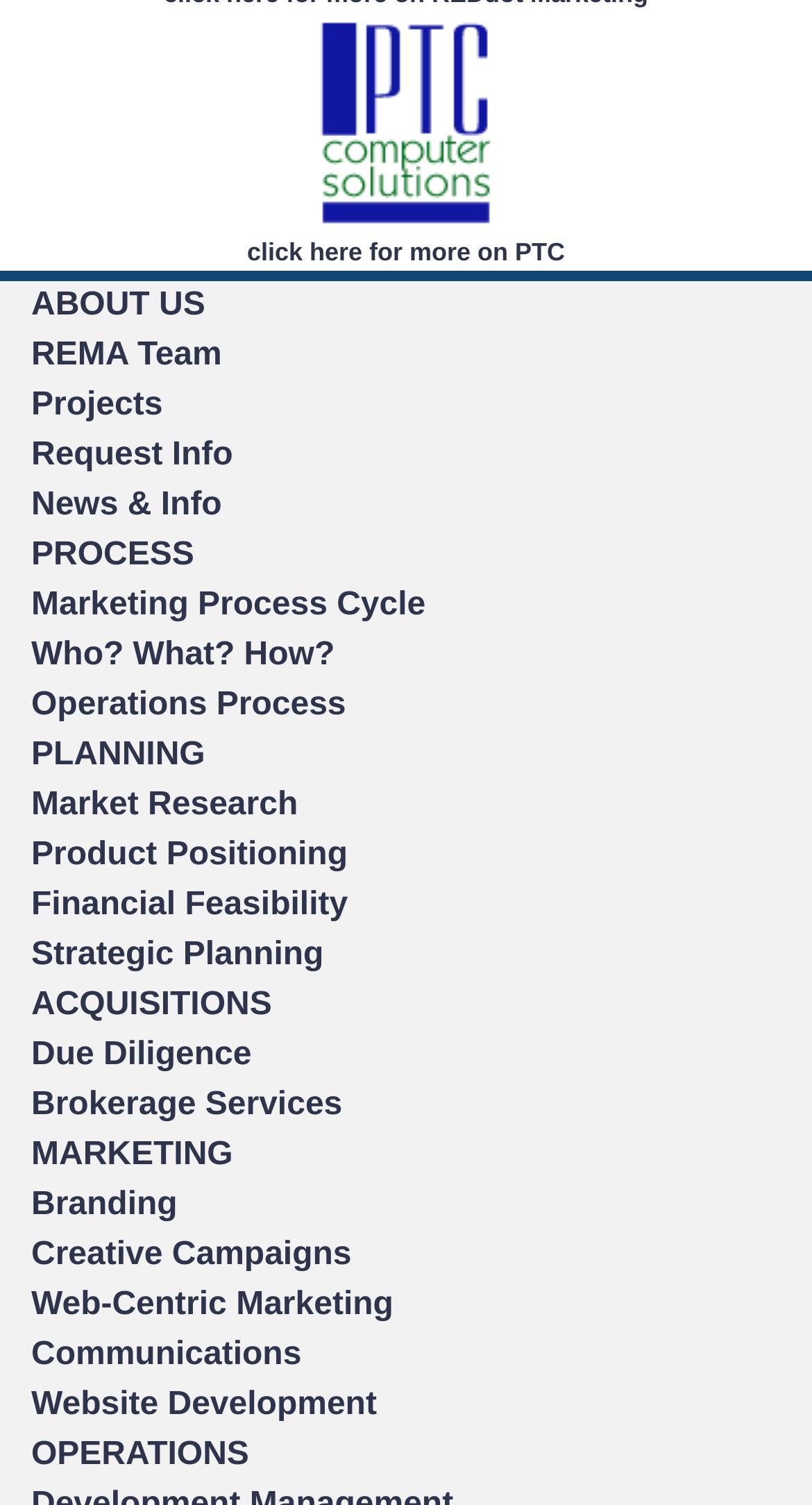Based on the element description, predict the bounding box coordinates (top-left x, top-left y, bottom-right x, bottom-right y) for the UI element in the screenshot: OPERATIONS

[0.038, 0.955, 0.307, 0.978]